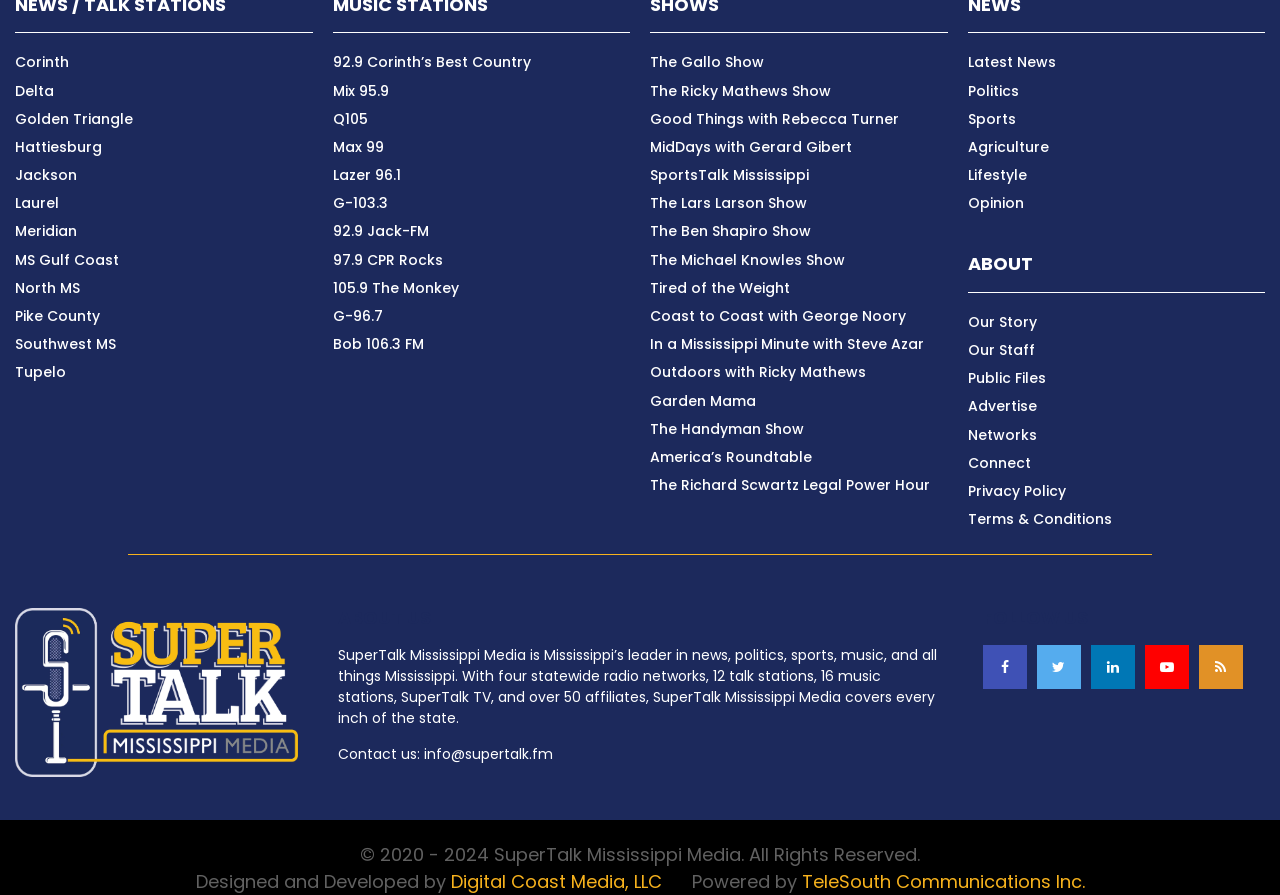How can I contact SuperTalk Mississippi Media?
Look at the image and provide a detailed response to the question.

The contact information can be found in the 'ABOUT US' section, where it is stated 'Contact us: info@supertalk.fm'.